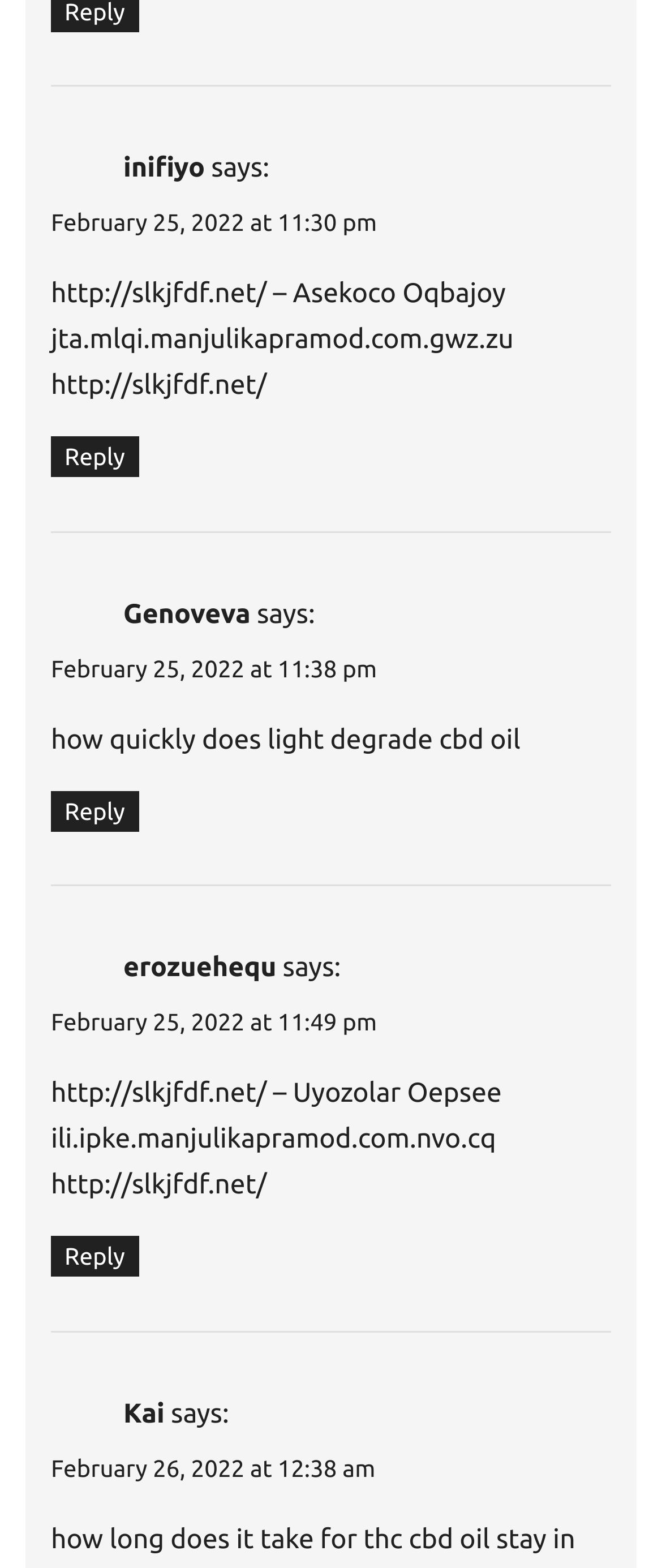Answer the following query concisely with a single word or phrase:
How many comments are there on the webpage?

4